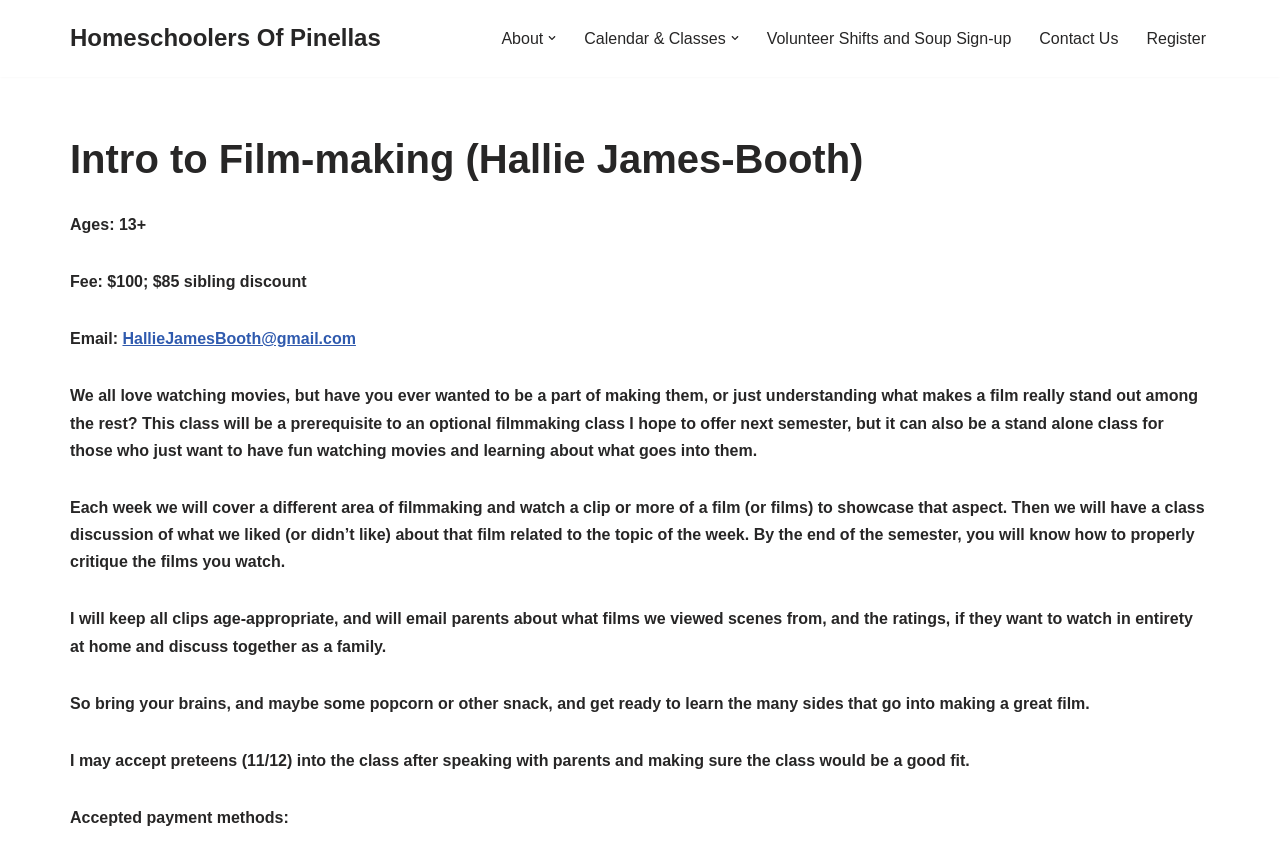What is the instructor's email address?
Give a single word or phrase answer based on the content of the image.

HallieJamesBooth@gmail.com